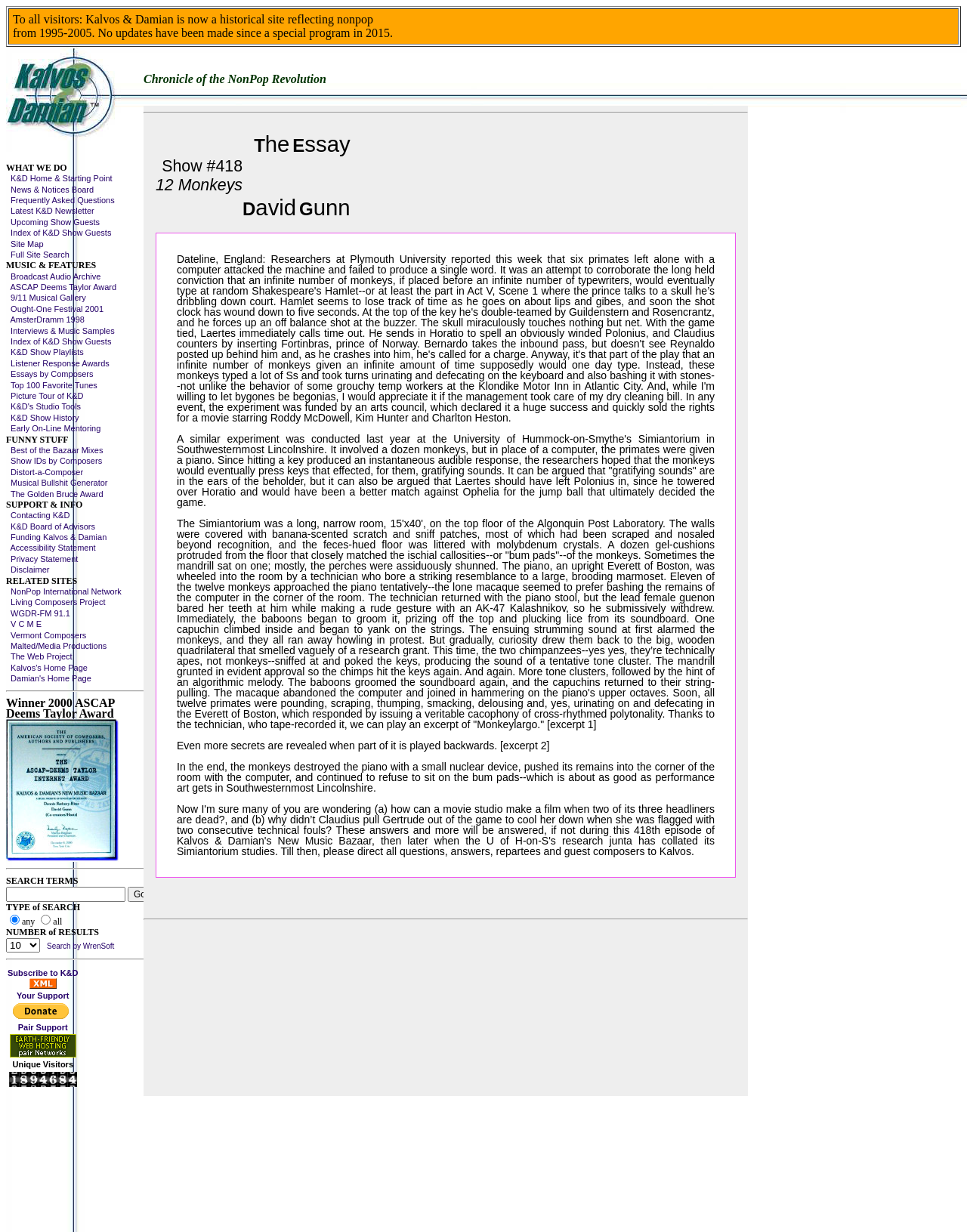Using the image as a reference, answer the following question in as much detail as possible:
What is the name of the radio show?

I inferred this answer by looking at the root element 'Essay #418 for Kalvos & Damian's New Music Bazaar' and understanding that it is the title of the webpage, which is likely to be the name of the radio show.